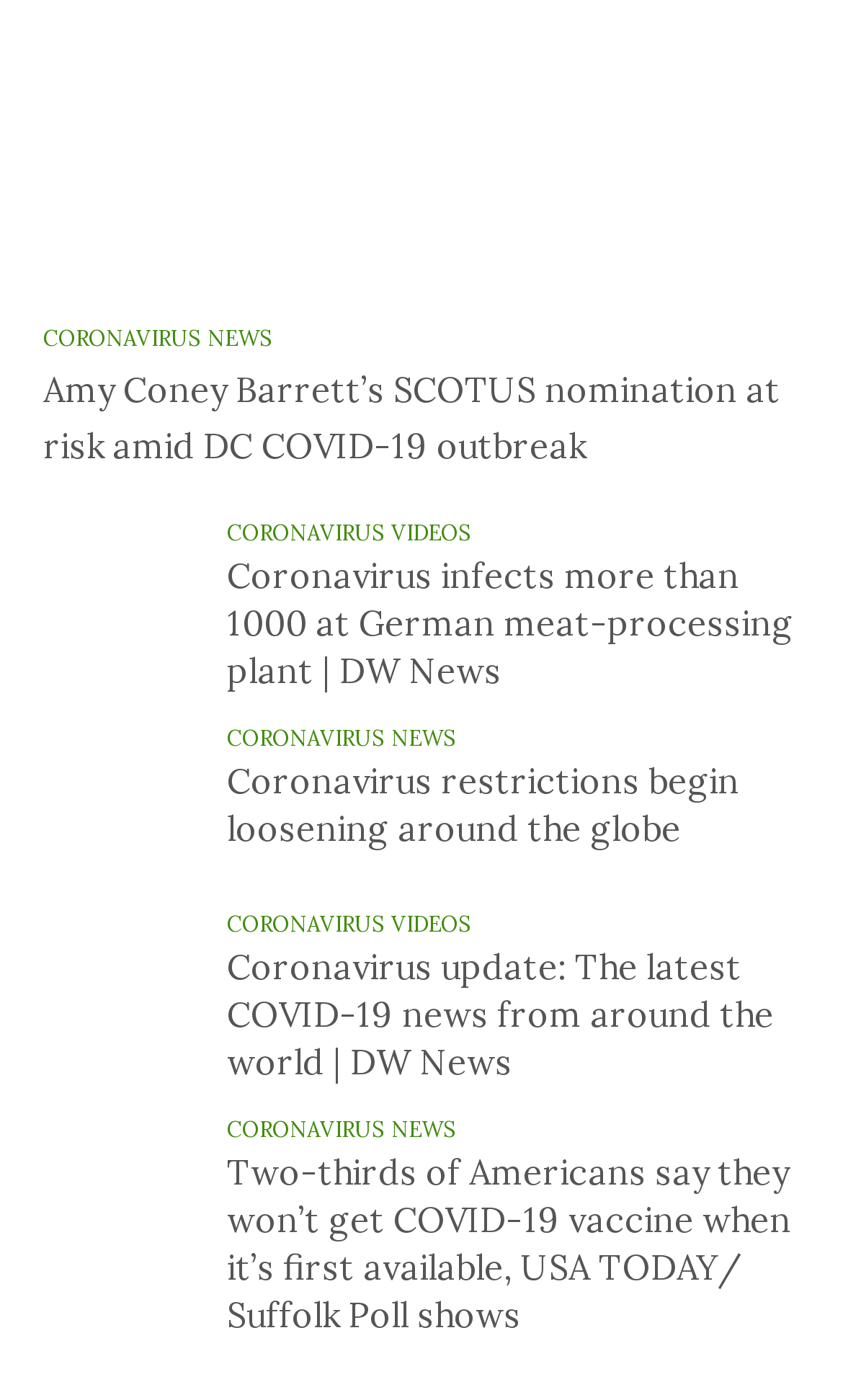Using the information in the image, give a comprehensive answer to the question: 
Are there any news articles from DW News on this page?

I found two news article titles that contain the phrase 'DW News', indicating that there are news articles from DW News on this page.